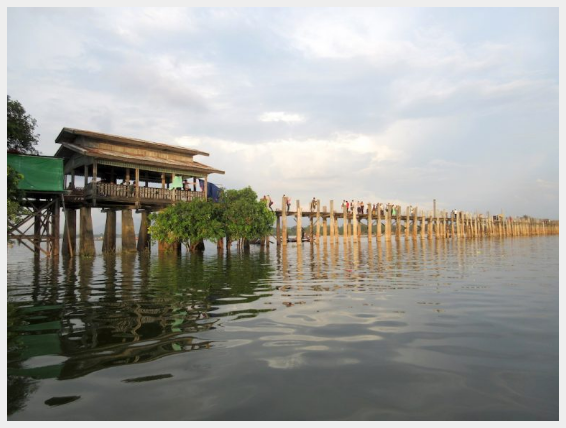Can you give a detailed response to the following question using the information from the image? What is the color of the fabric on the hut?

The small traditional hut at the end of the bridge is adorned with green fabric, which is mentioned in the caption as a notable feature of the scene.